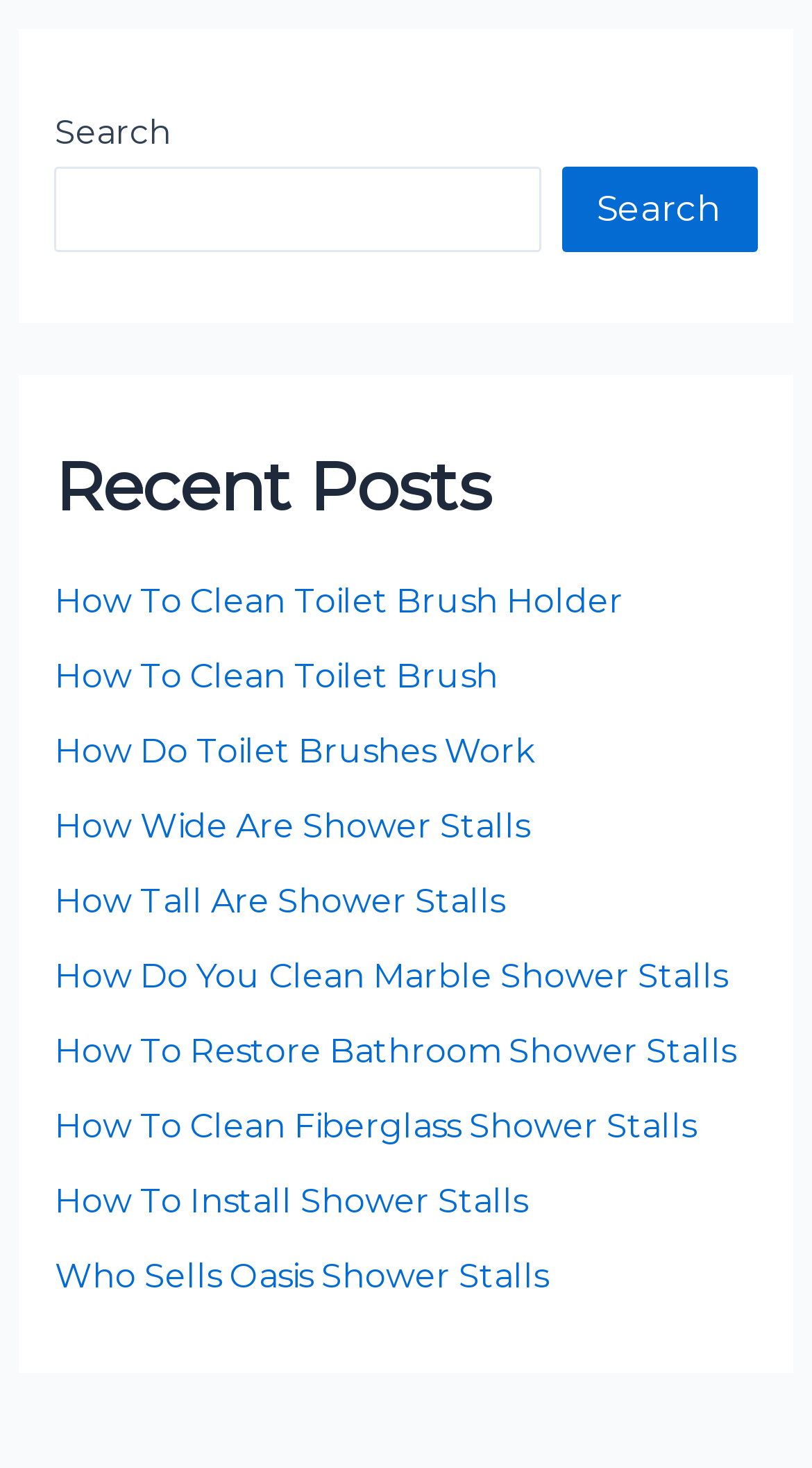Please find the bounding box coordinates for the clickable element needed to perform this instruction: "view the article 'How To Restore Bathroom Shower Stalls'".

[0.067, 0.703, 0.906, 0.73]